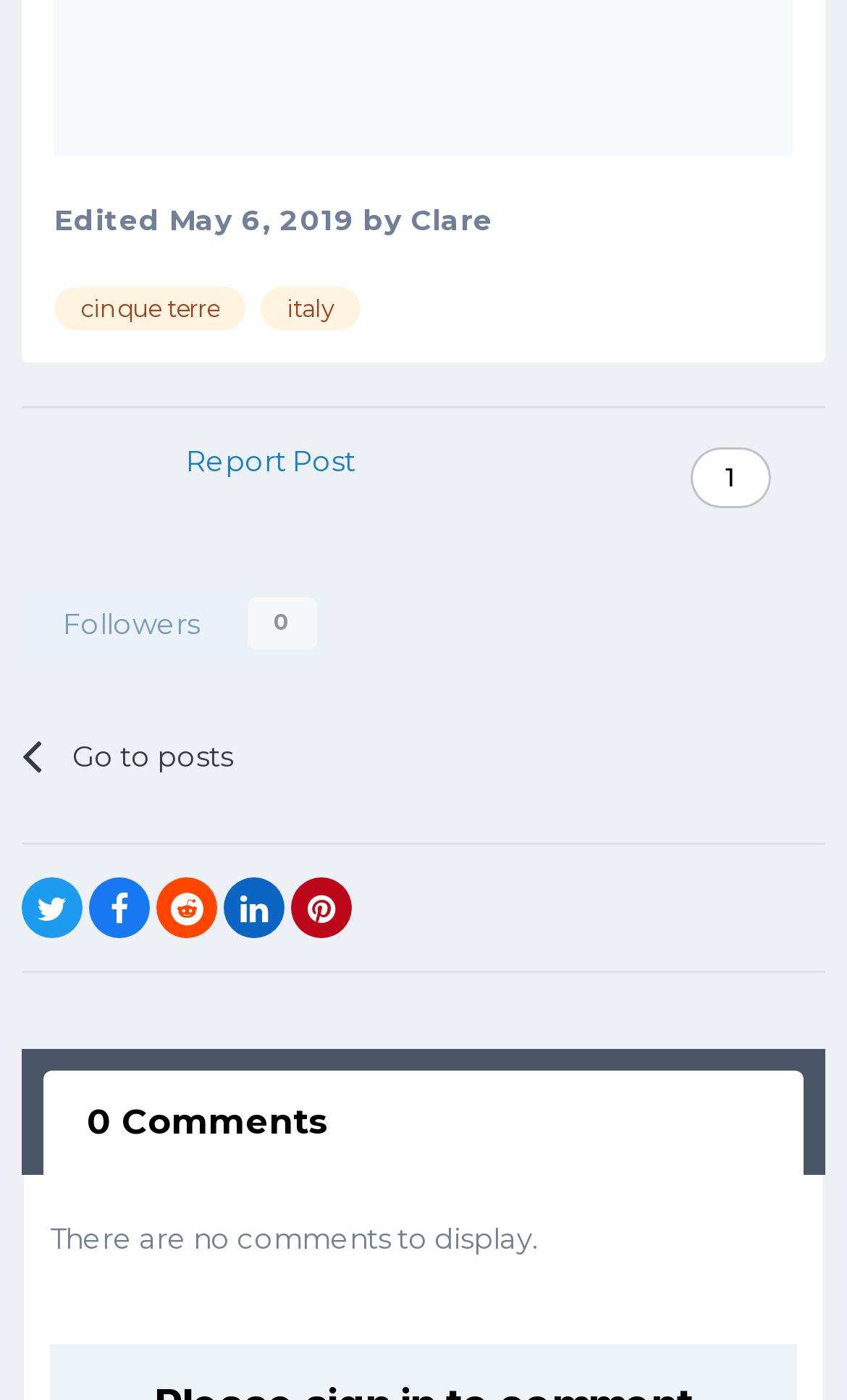Identify the bounding box coordinates for the element you need to click to achieve the following task: "Follow this user". Provide the bounding box coordinates as four float numbers between 0 and 1, in the form [left, top, right, bottom].

[0.026, 0.421, 0.387, 0.471]